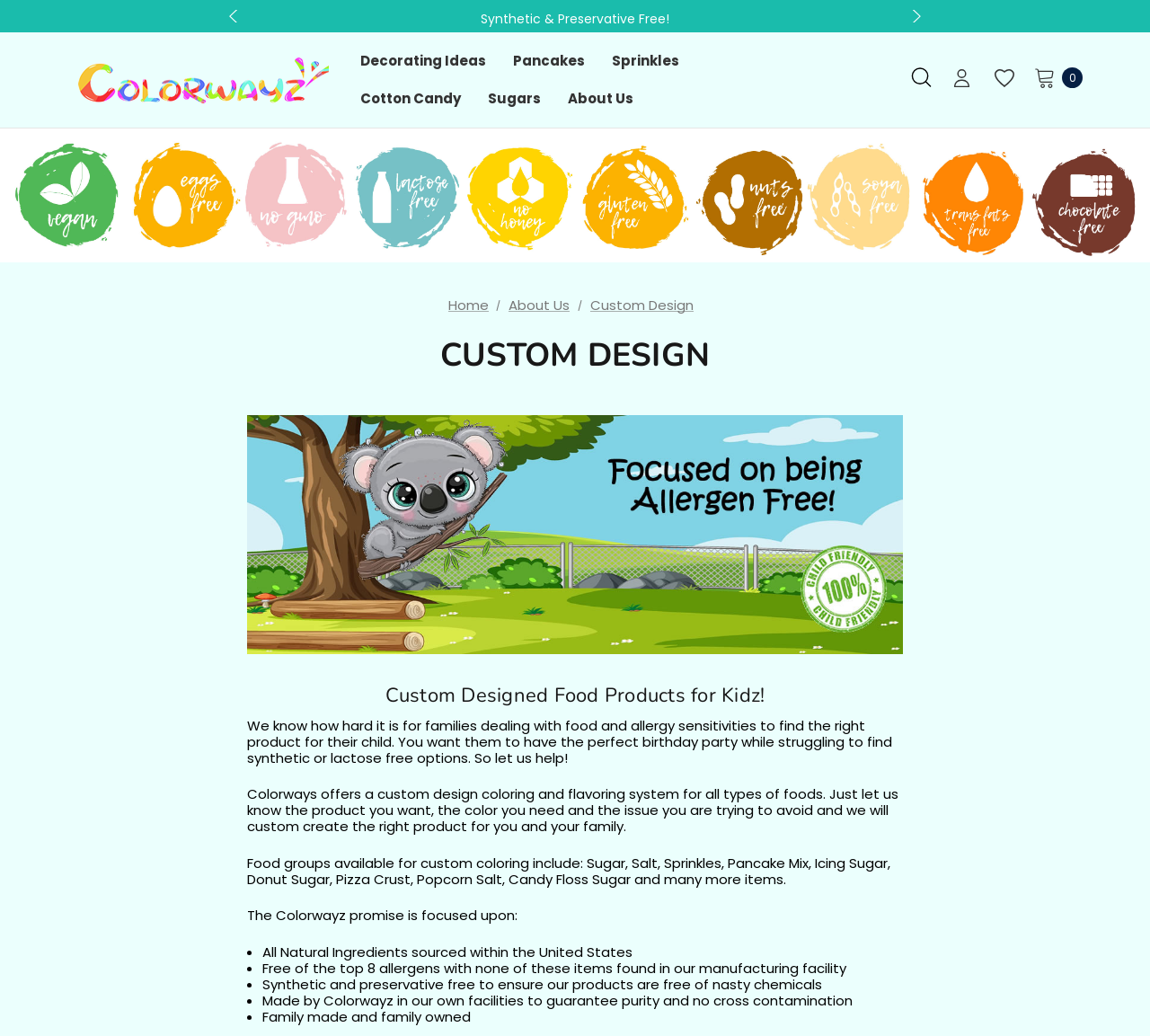Please determine the bounding box coordinates for the UI element described here. Use the format (top-left x, top-left y, bottom-right x, bottom-right y) with values bounded between 0 and 1: Cotton Candy

[0.301, 0.077, 0.412, 0.114]